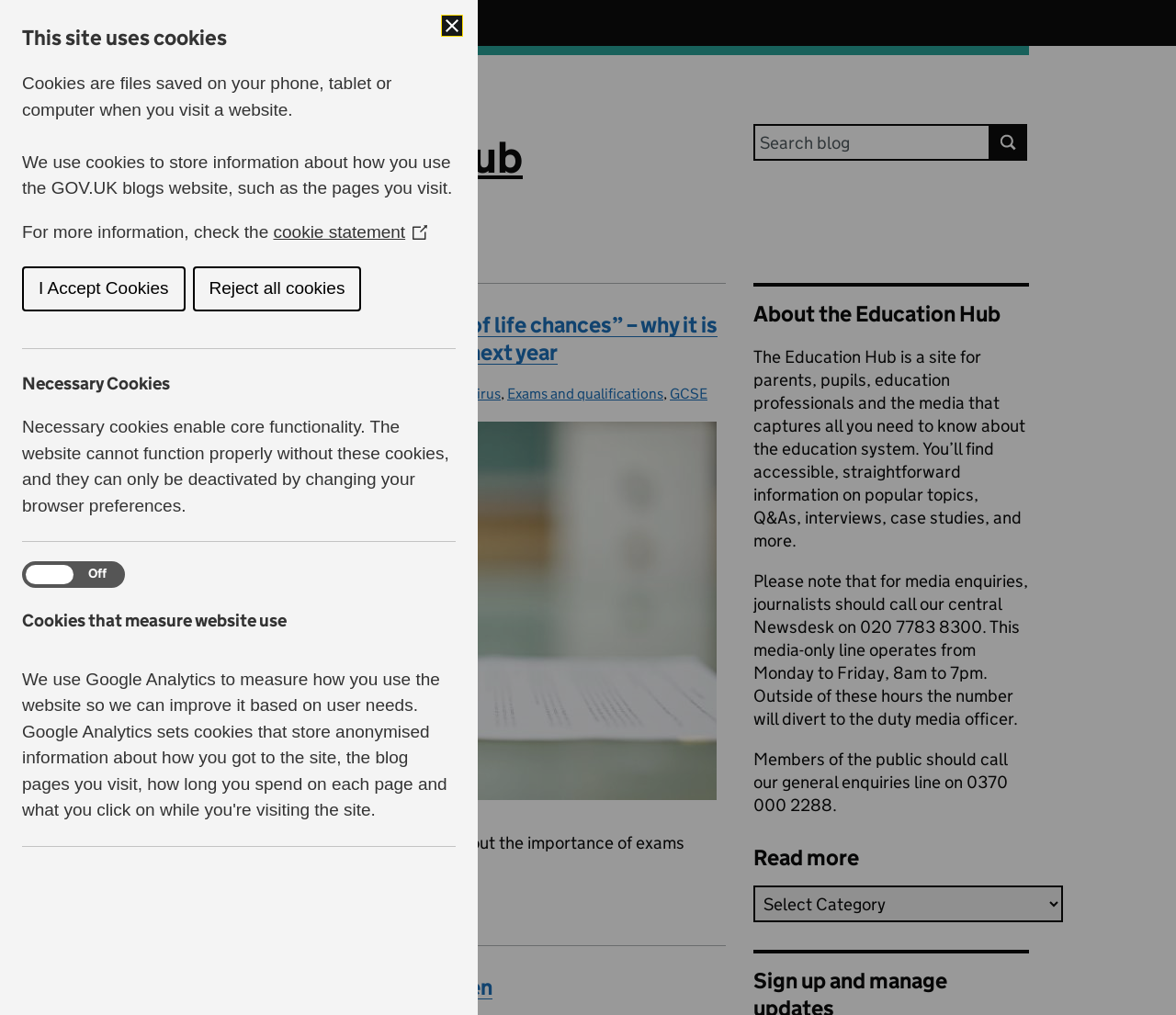Please find and provide the title of the webpage.

This site uses cookies